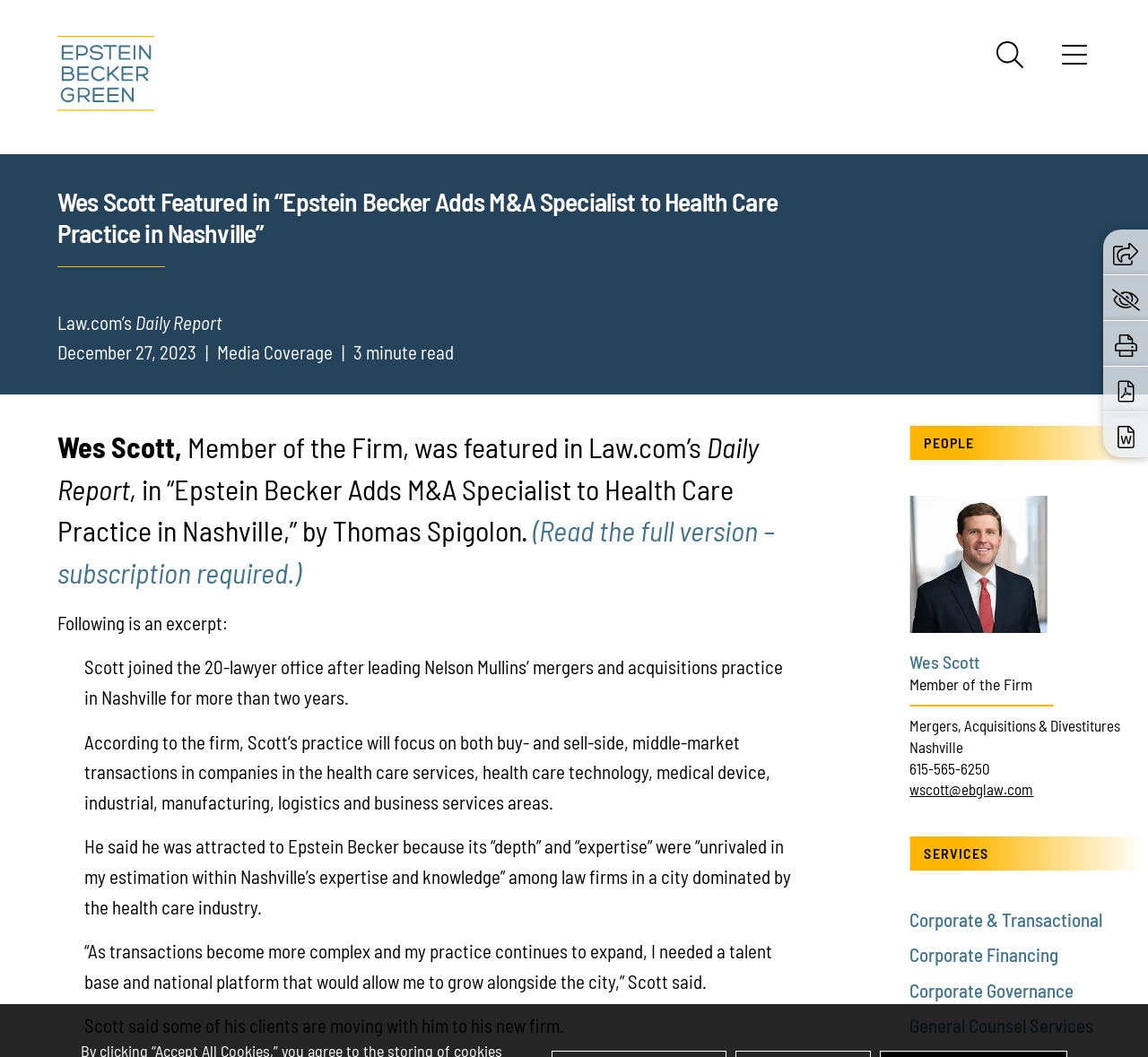Please provide a comprehensive answer to the question based on the screenshot: What is Wes Scott's position at the law firm?

I found the answer by looking at the section with Wes Scott's information, where it is stated that he is a 'Member of the Firm'.